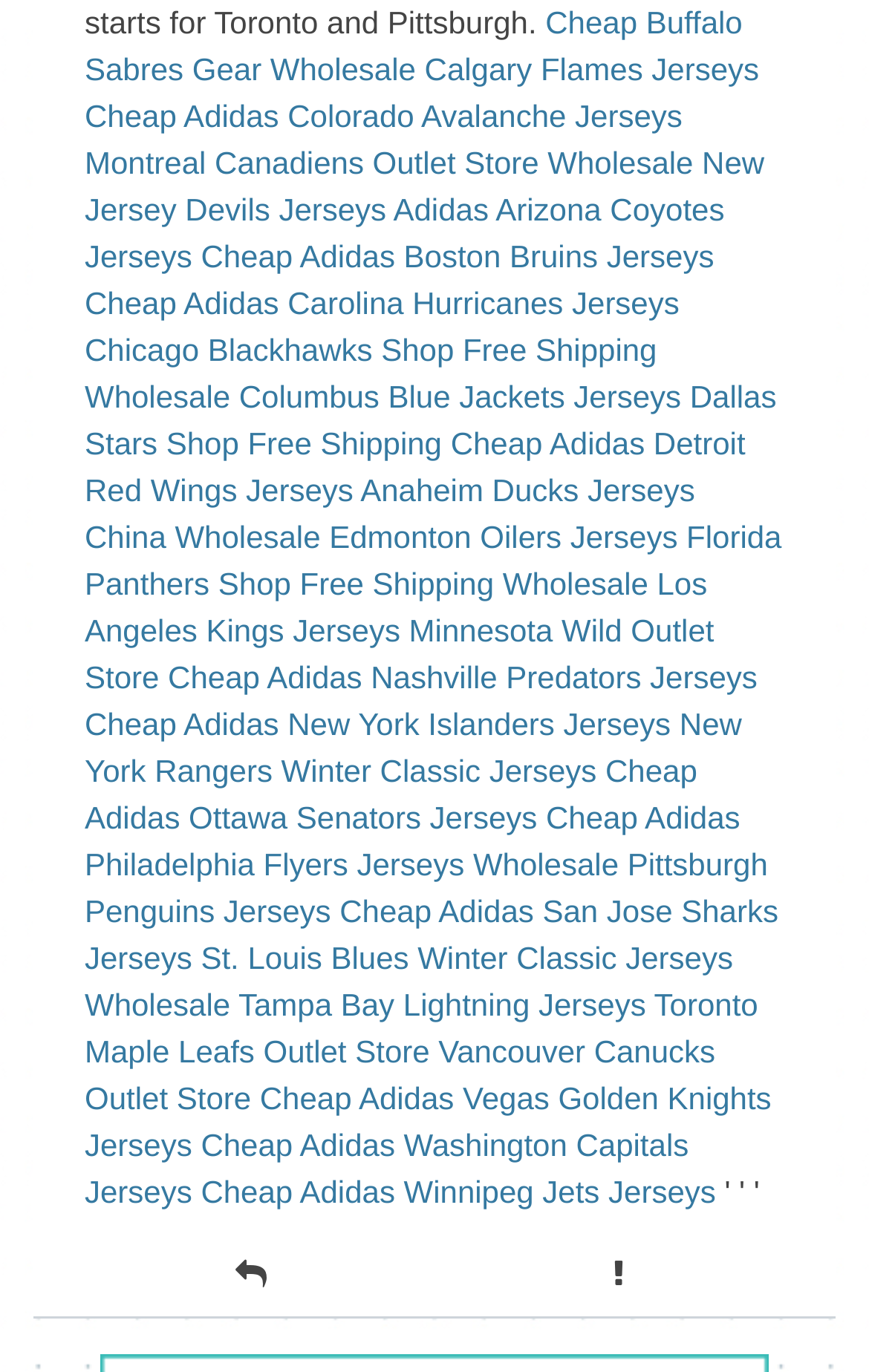Determine the bounding box coordinates of the section I need to click to execute the following instruction: "Visit Montreal Canadiens Outlet Store". Provide the coordinates as four float numbers between 0 and 1, i.e., [left, top, right, bottom].

[0.097, 0.105, 0.62, 0.131]